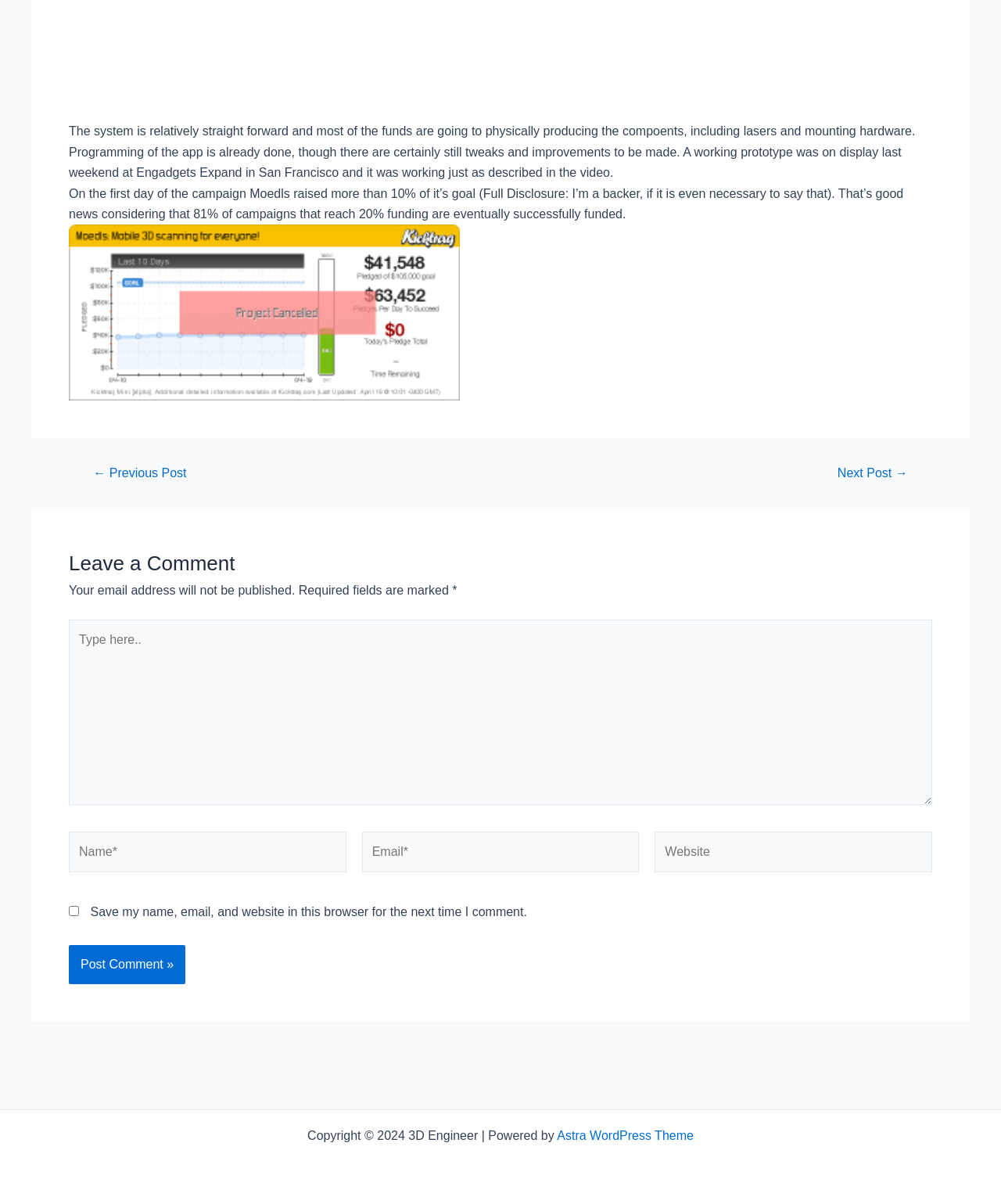Find and provide the bounding box coordinates for the UI element described with: "Next Post →".

[0.818, 0.388, 0.926, 0.399]